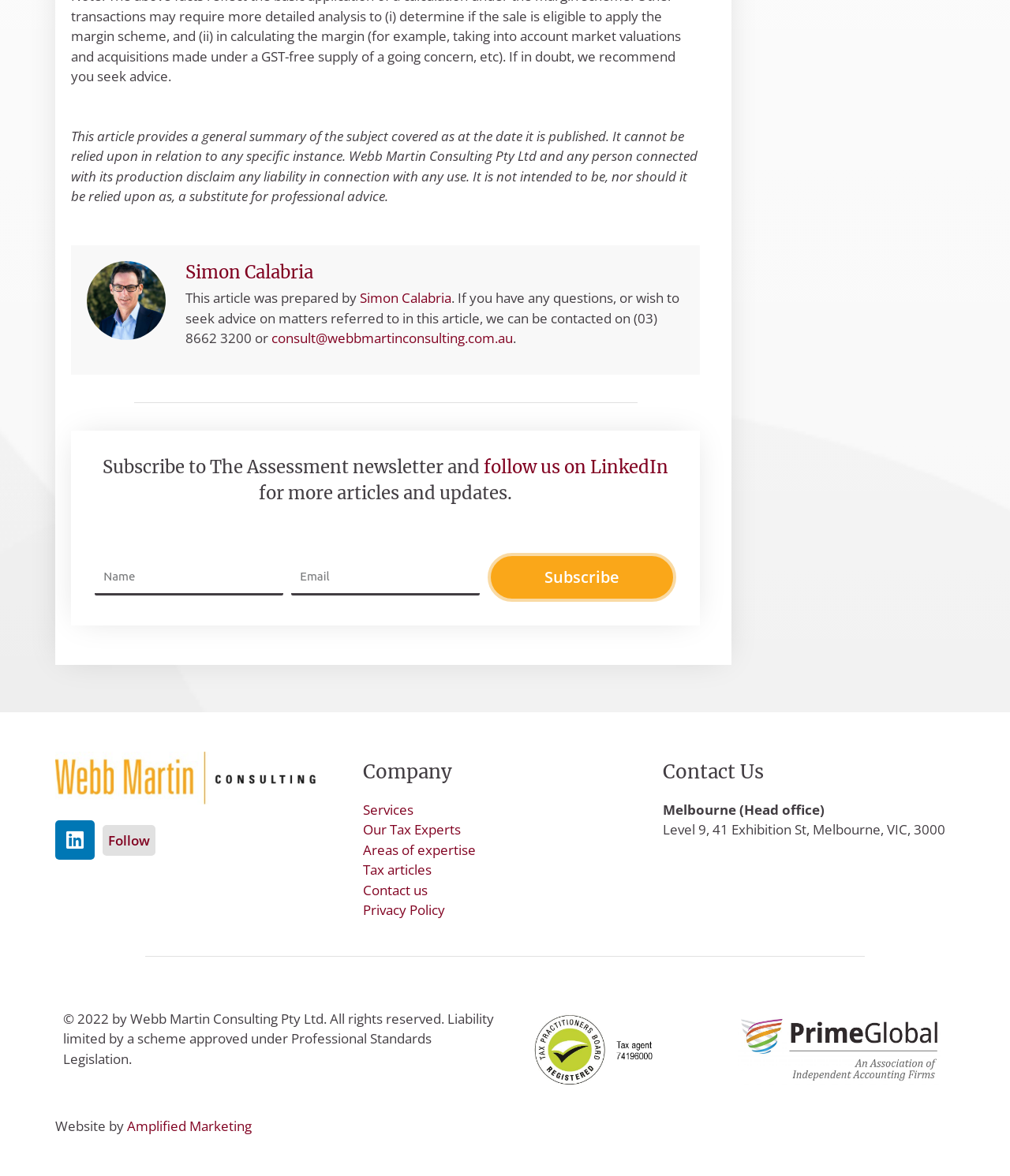Identify the bounding box coordinates of the region that should be clicked to execute the following instruction: "Contact Webb Martin Consulting".

[0.359, 0.748, 0.641, 0.765]